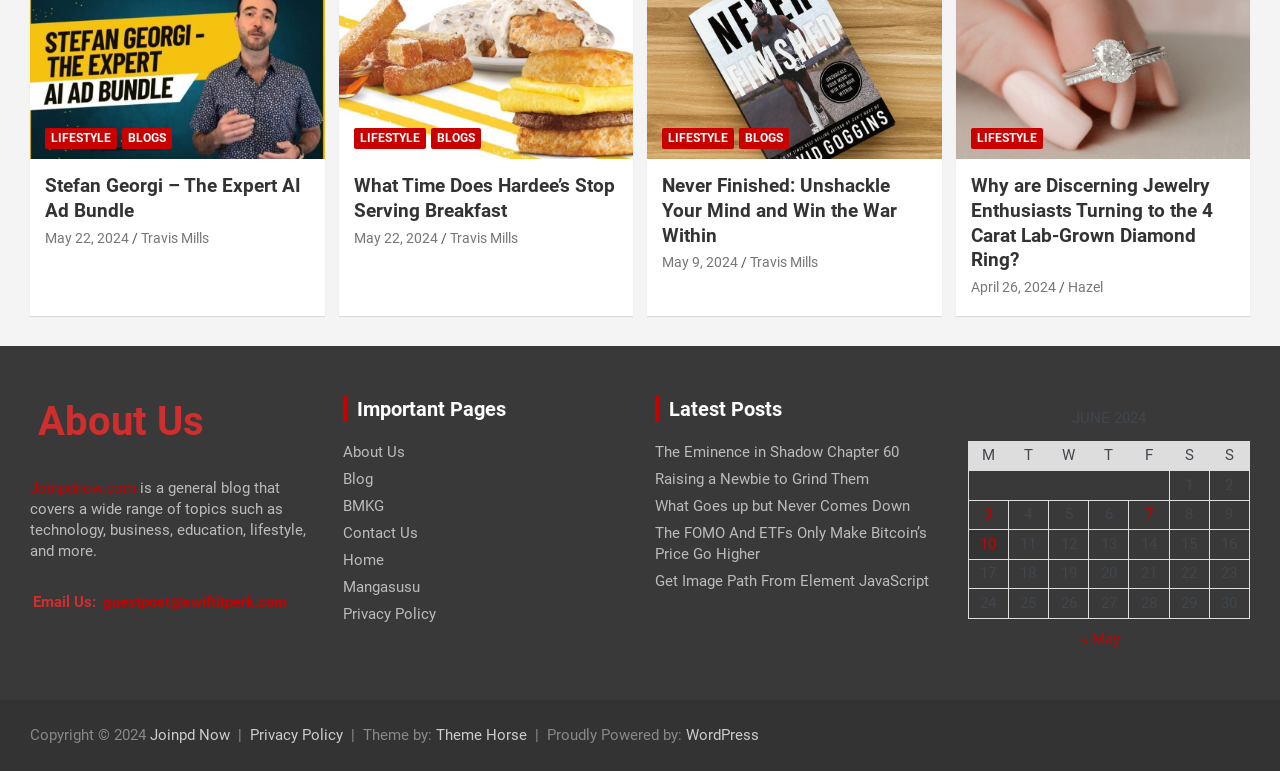Review the image closely and give a comprehensive answer to the question: What is the title of the table in the 'Latest Posts' section?

The title of the table in the 'Latest Posts' section is 'JUNE 2024' as indicated by the table caption with bounding box coordinates [0.756, 0.513, 0.977, 0.571].